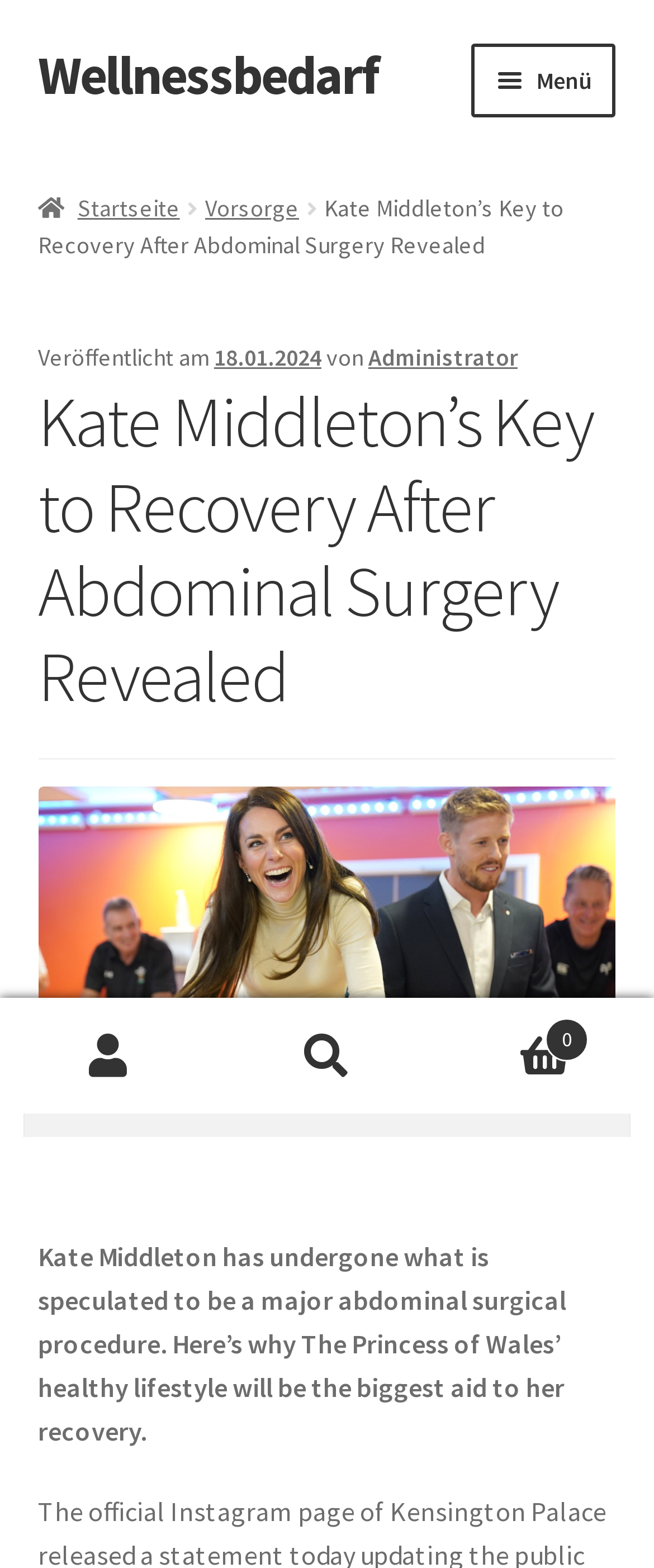What is the name of the princess mentioned in the article?
Please look at the screenshot and answer using one word or phrase.

Kate Middleton